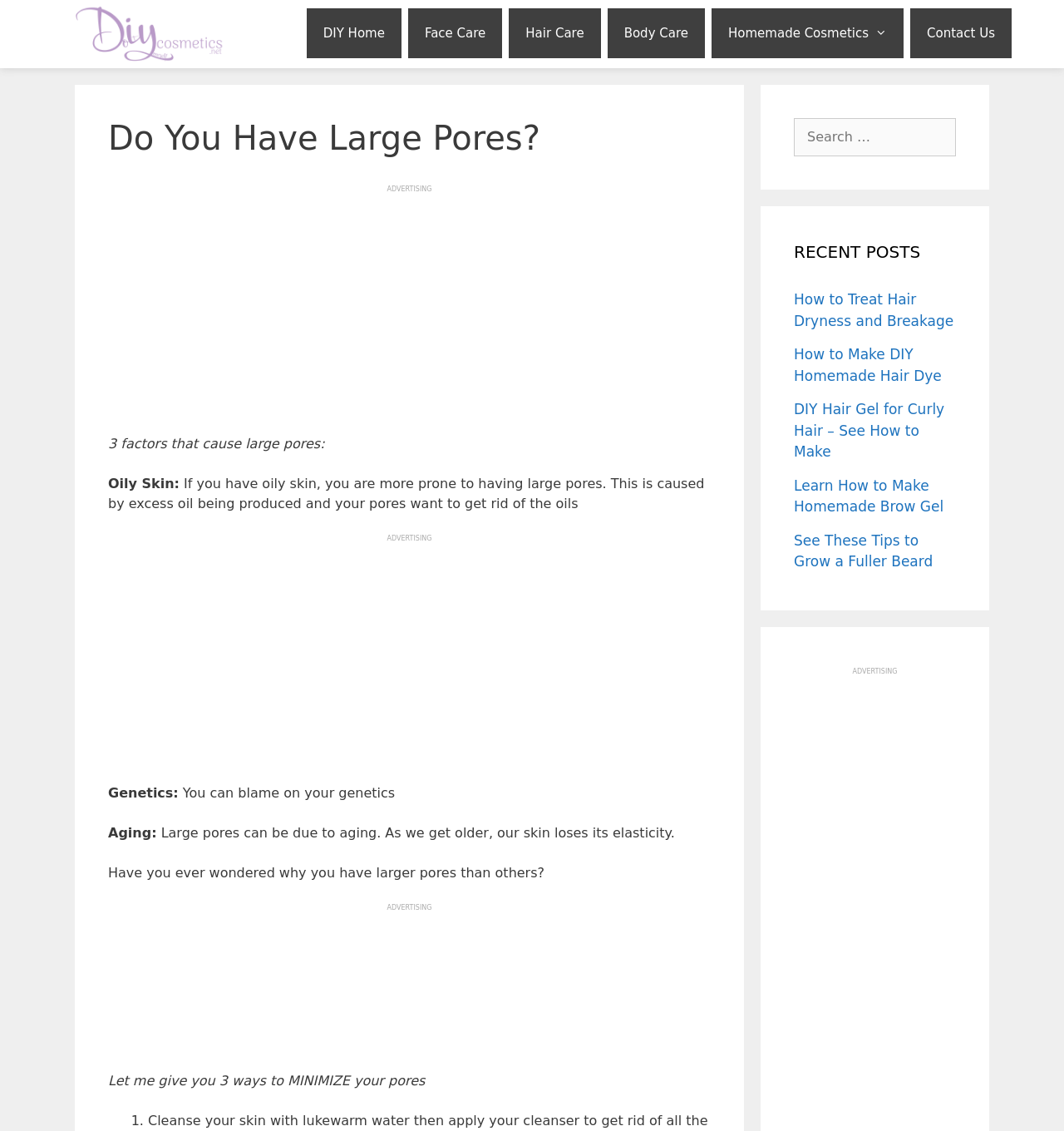Highlight the bounding box coordinates of the element you need to click to perform the following instruction: "Search for something."

[0.746, 0.104, 0.898, 0.138]